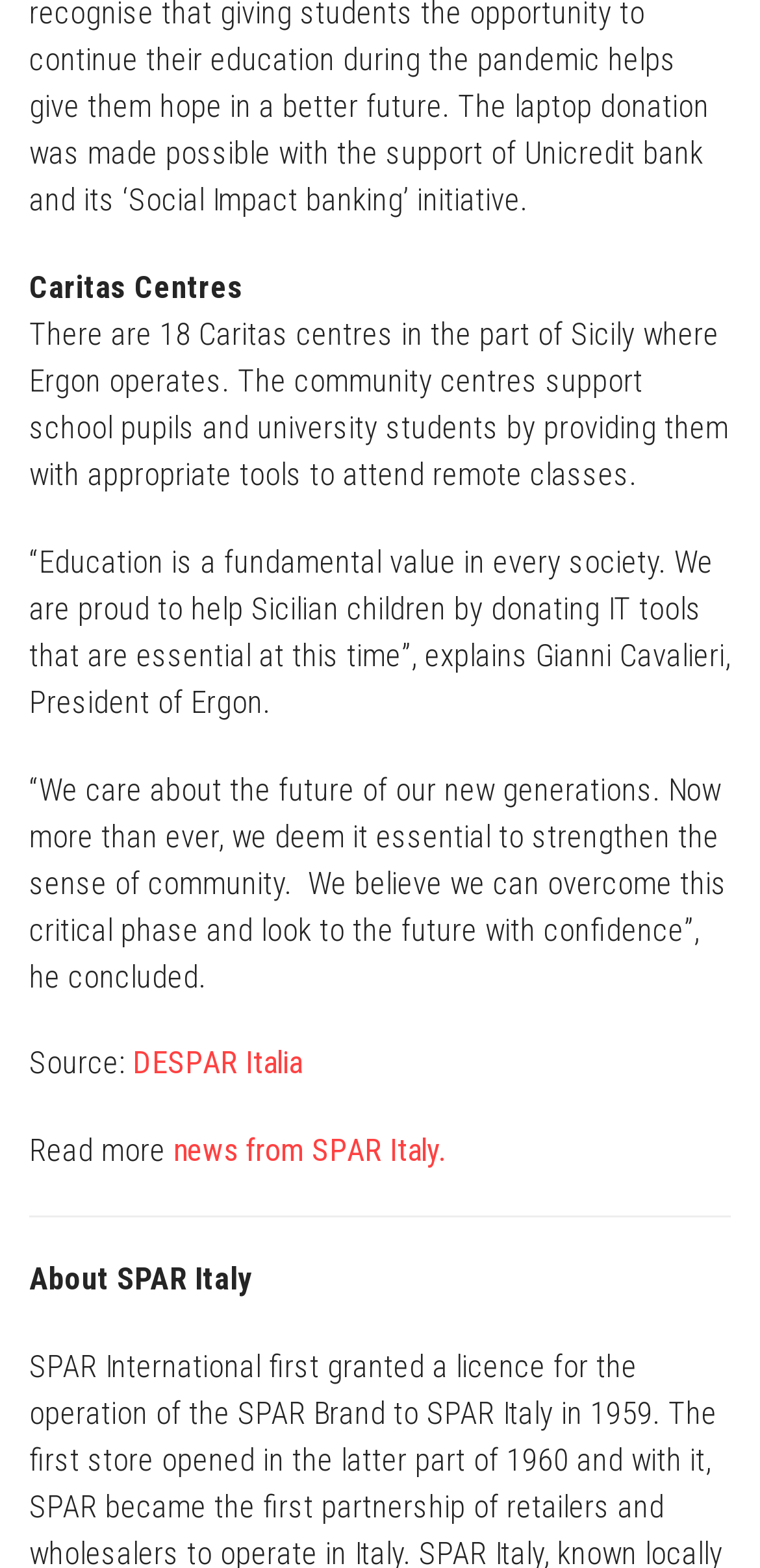How many Caritas centres are in Sicily?
Based on the image, please offer an in-depth response to the question.

The answer can be found in the second StaticText element, which states 'There are 18 Caritas centres in the part of Sicily where Ergon operates.'